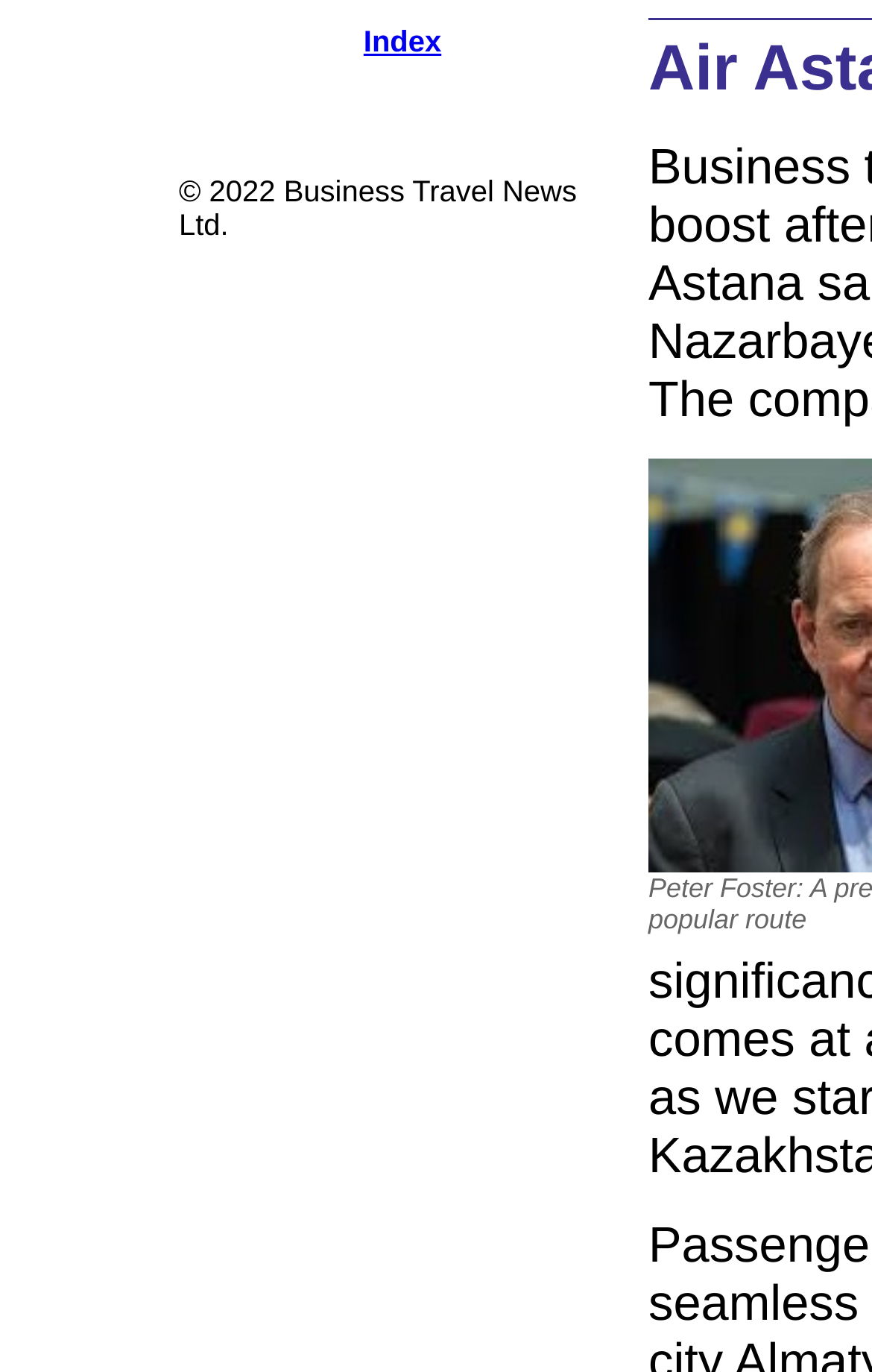For the given element description Index, determine the bounding box coordinates of the UI element. The coordinates should follow the format (top-left x, top-left y, bottom-right x, bottom-right y) and be within the range of 0 to 1.

[0.417, 0.018, 0.506, 0.043]